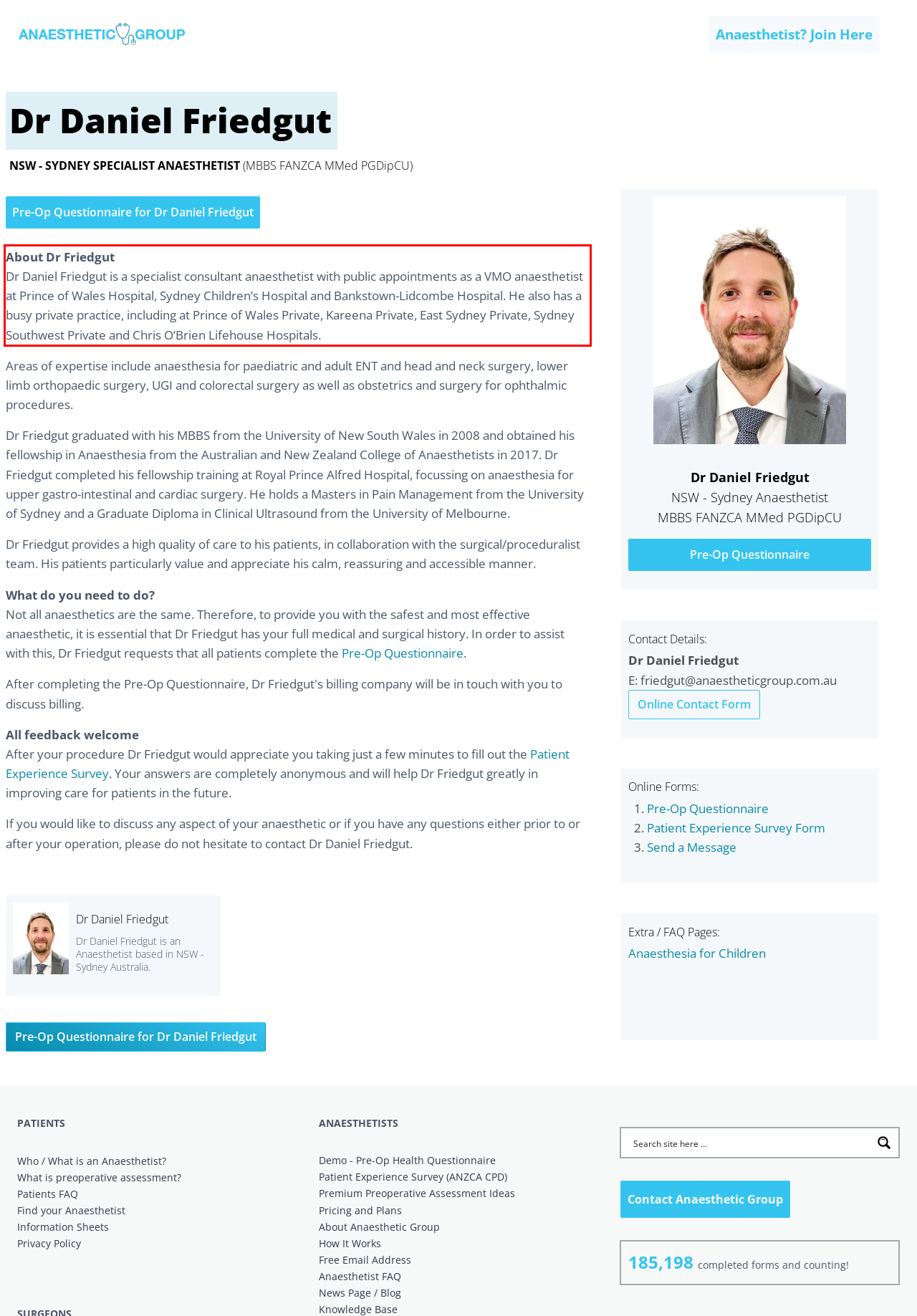You have a screenshot of a webpage with a red bounding box. Identify and extract the text content located inside the red bounding box.

About Dr Friedgut Dr Daniel Friedgut is a specialist consultant anaesthetist with public appointments as a VMO anaesthetist at Prince of Wales Hospital, Sydney Children’s Hospital and Bankstown-Lidcombe Hospital. He also has a busy private practice, including at Prince of Wales Private, Kareena Private, East Sydney Private, Sydney Southwest Private and Chris O’Brien Lifehouse Hospitals.